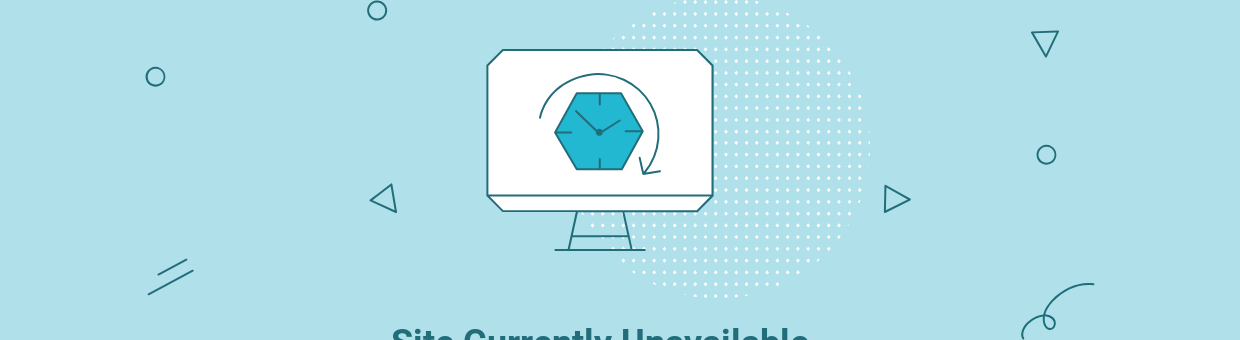Offer an in-depth caption of the image, mentioning all notable aspects.

The image signifies that the website is currently unavailable, depicted in a clean, simple design against a light blue background. Featuring a stylized computer monitor, the illustration shows a hexagonal clock symbol, suggesting a pause or wait, with circular arrows indicating a refresh or loading action. Surrounding the monitor are whimsical geometric shapes, adding a modern and playful touch to the overall aesthetic. At the bottom of the image, the message "Site Currently Unavailable" is prominently displayed in bold text, clearly conveying the site's status to the viewer. This design effectively communicates an invitation for patience while the site is being restored.